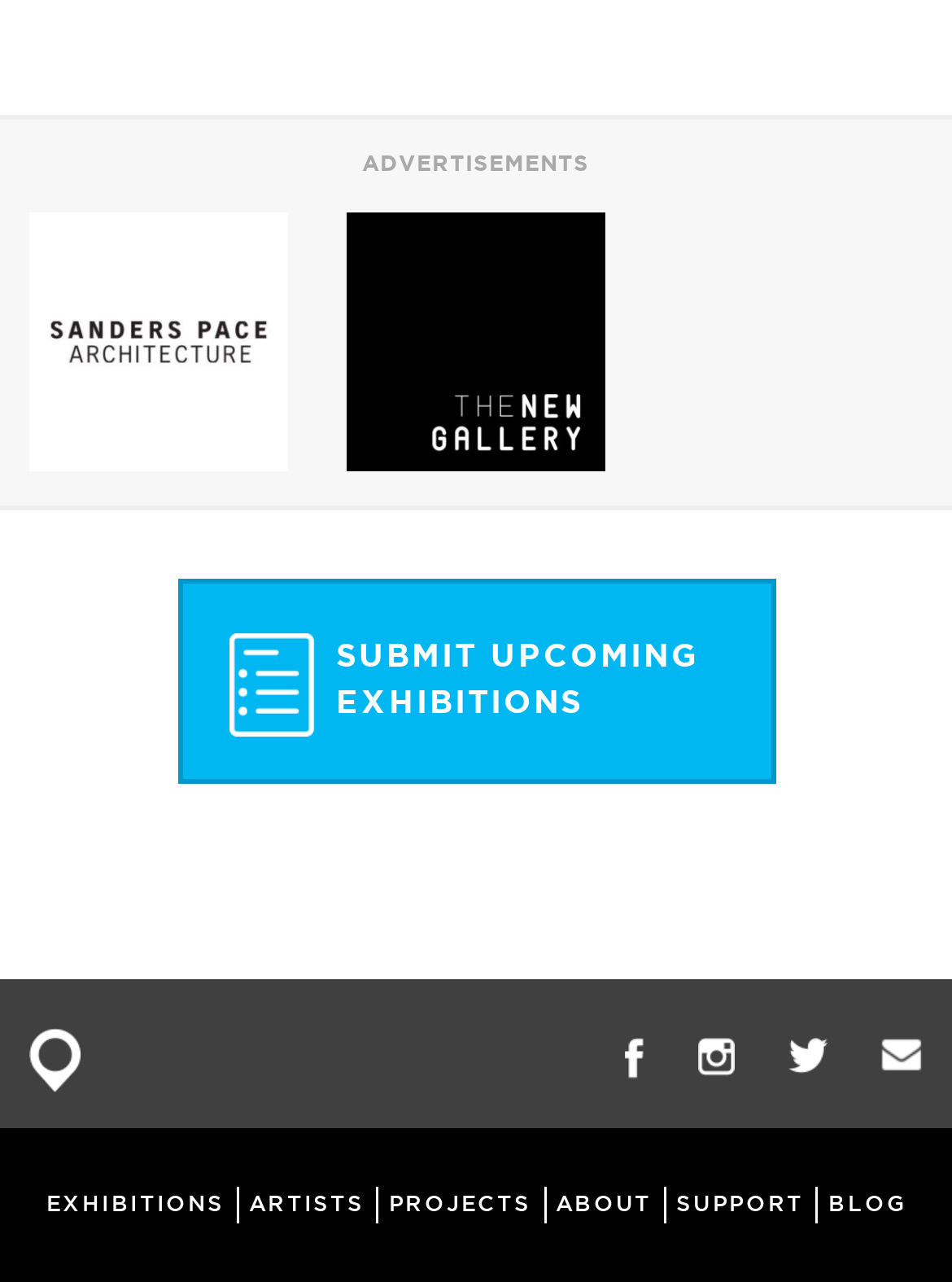Determine the bounding box coordinates of the region I should click to achieve the following instruction: "Share via Facebook". Ensure the bounding box coordinates are four float numbers between 0 and 1, i.e., [left, top, right, bottom].

None